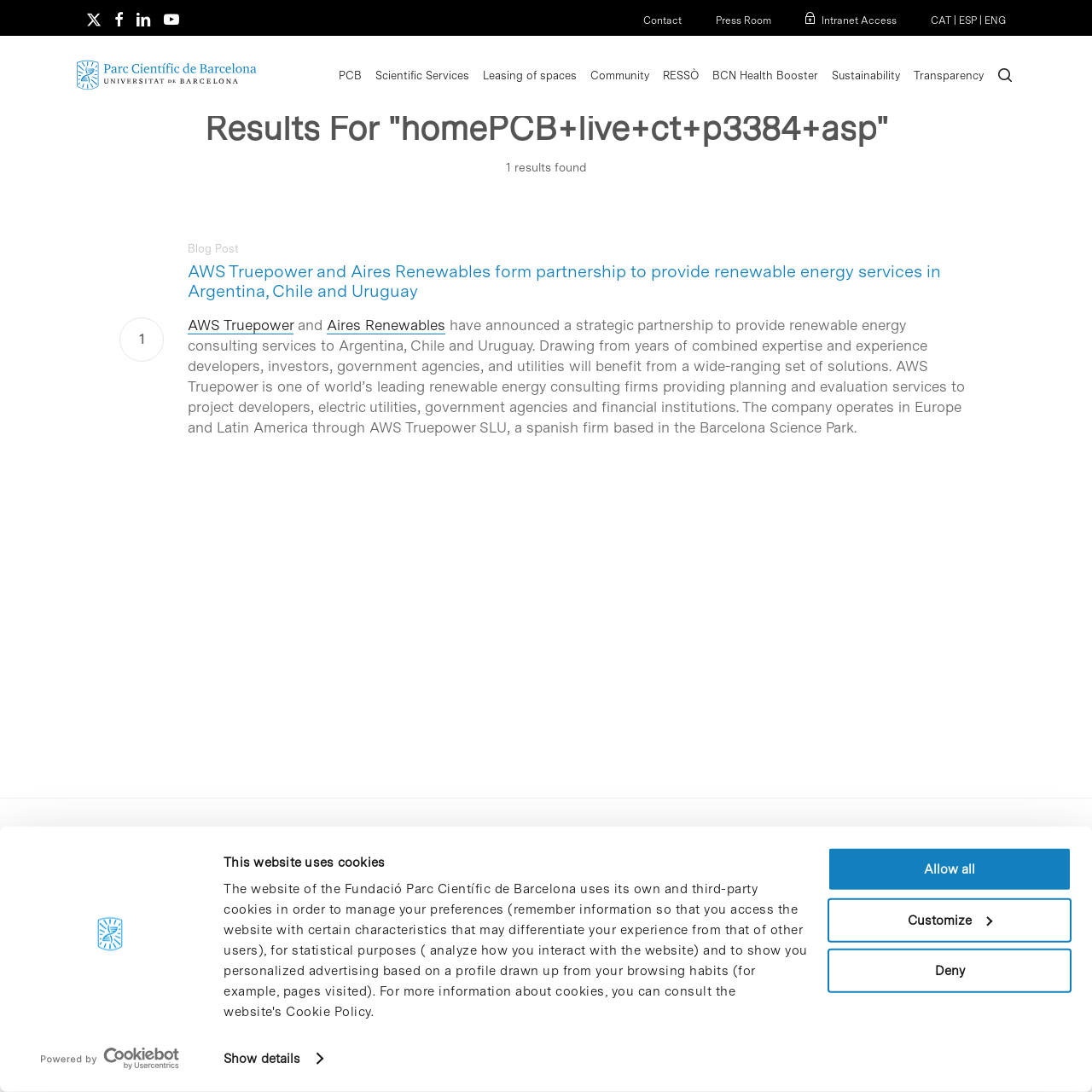Given the element description RESSÒ, predict the bounding box coordinates for the UI element in the webpage screenshot. The format should be (top-left x, top-left y, bottom-right x, bottom-right y), and the values should be between 0 and 1.

[0.607, 0.063, 0.64, 0.074]